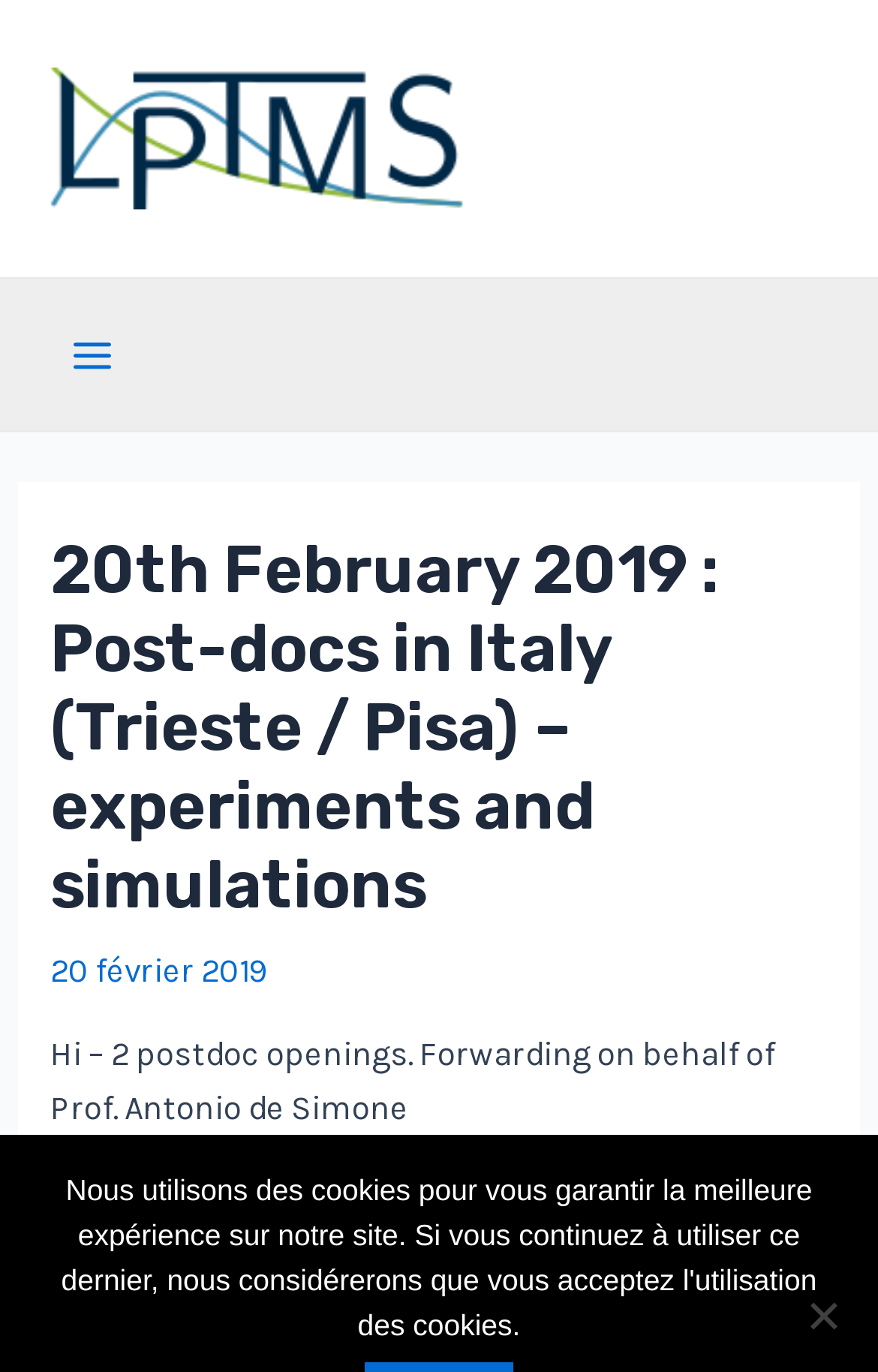Please find the bounding box coordinates (top-left x, top-left y, bottom-right x, bottom-right y) in the screenshot for the UI element described as follows: Main Menu

[0.051, 0.224, 0.159, 0.293]